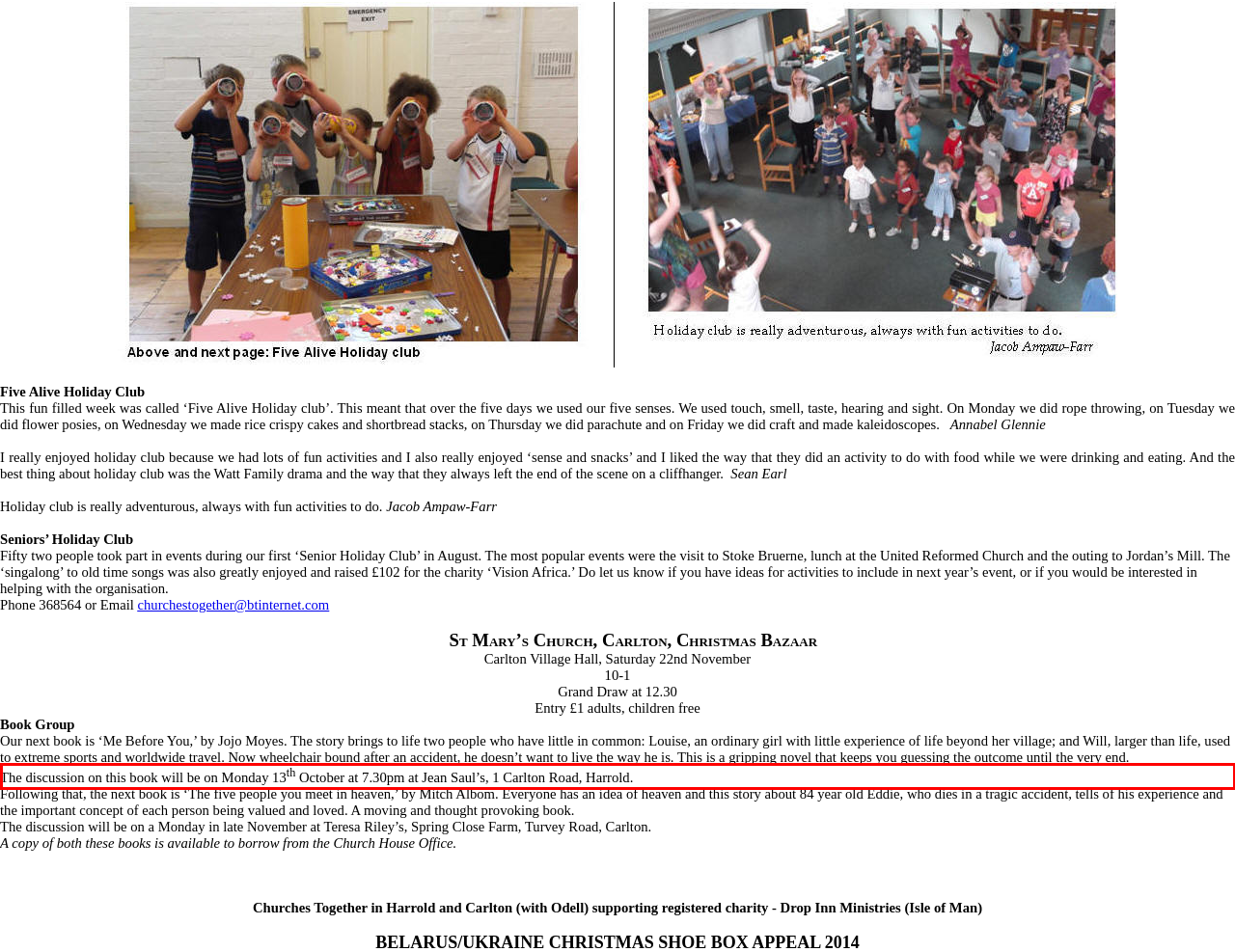Please perform OCR on the text content within the red bounding box that is highlighted in the provided webpage screenshot.

The discussion on this book will be on Monday 13th October at 7.30pm at Jean Saul’s, 1 Carlton Road, Harrold.